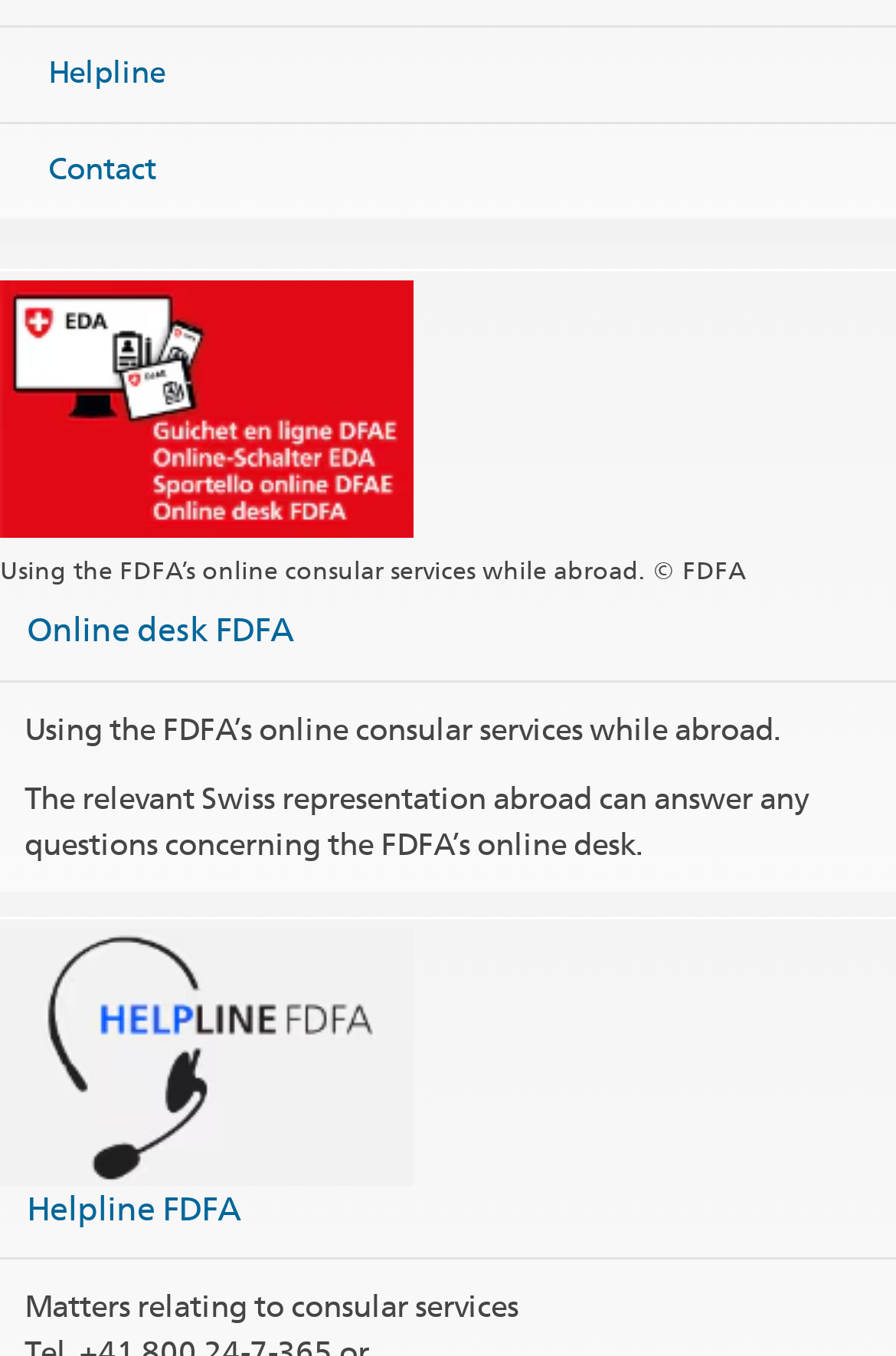Based on the element description "Opening hours Visa section", predict the bounding box coordinates of the UI element.

[0.076, 0.667, 0.498, 0.693]